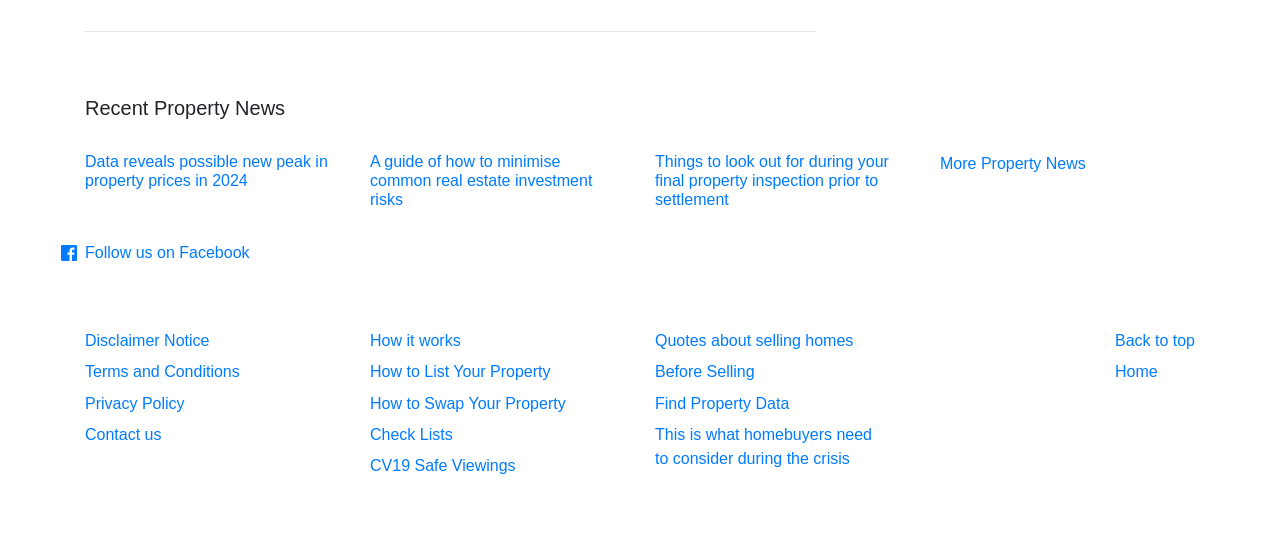What is the purpose of the 'More Property News' link?
Use the image to answer the question with a single word or phrase.

To view more news